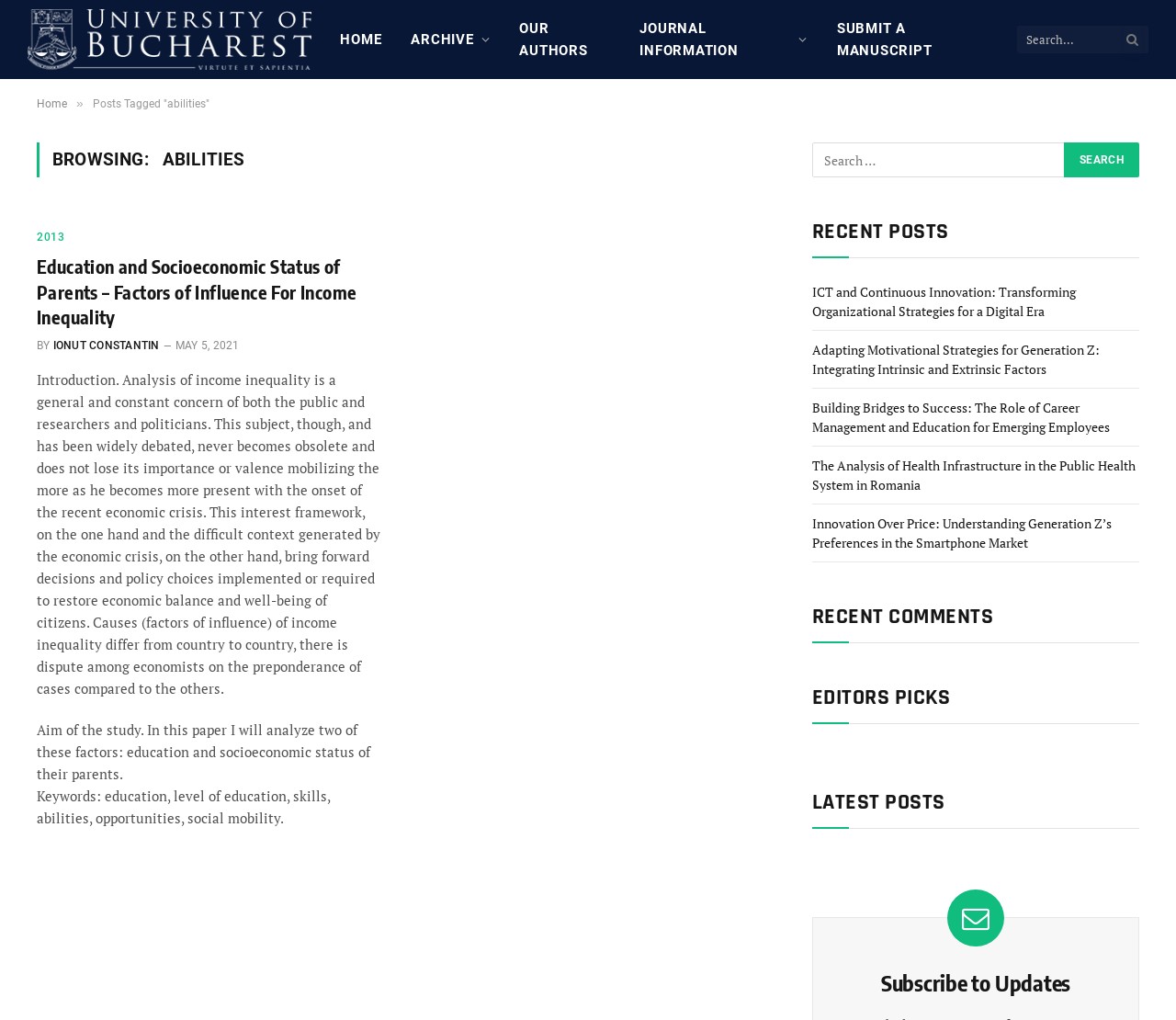Please identify the bounding box coordinates of the area that needs to be clicked to fulfill the following instruction: "Subscribe to updates."

[0.749, 0.949, 0.91, 0.977]